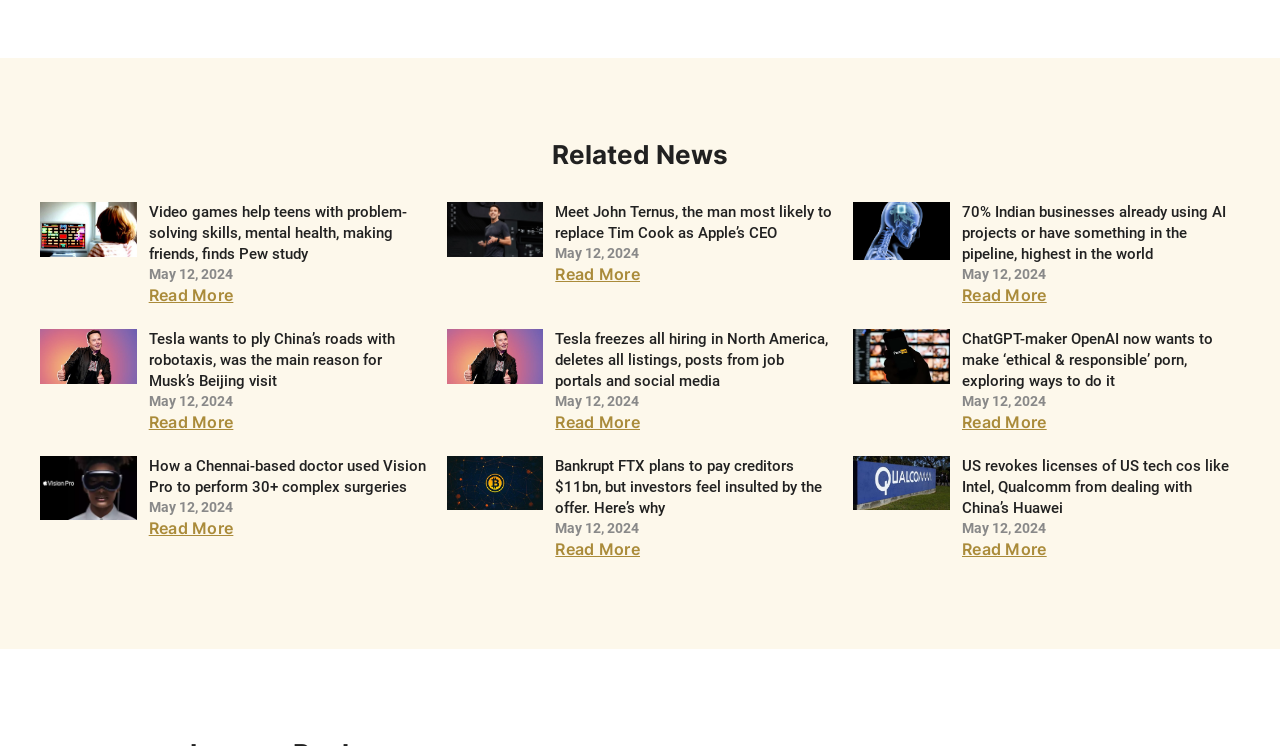Please identify the bounding box coordinates of the region to click in order to complete the task: "Read more about Video games help teens with problem-solving skills, mental health, making friends, finds Pew study". The coordinates must be four float numbers between 0 and 1, specified as [left, top, right, bottom].

[0.116, 0.383, 0.182, 0.409]